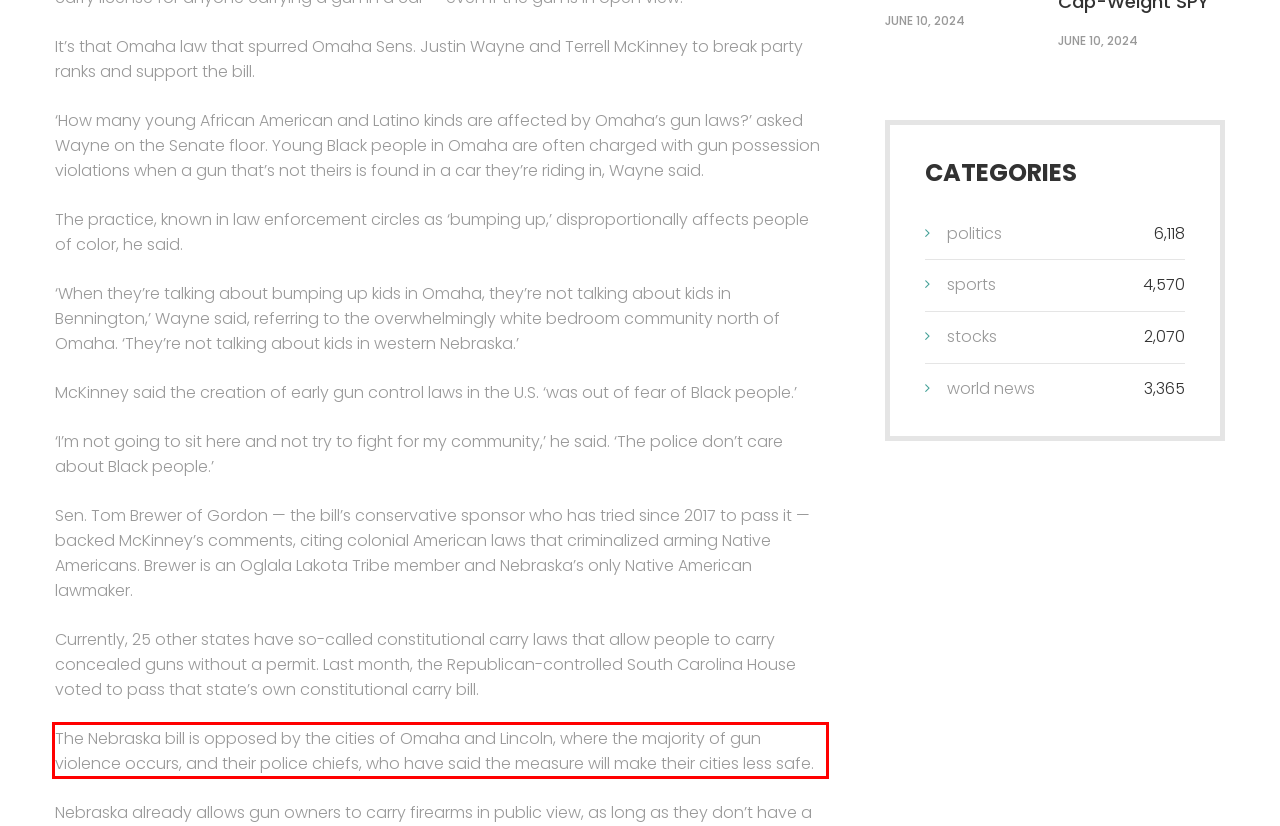You are presented with a webpage screenshot featuring a red bounding box. Perform OCR on the text inside the red bounding box and extract the content.

The Nebraska bill is opposed by the cities of Omaha and Lincoln, where the majority of gun violence occurs, and their police chiefs, who have said the measure will make their cities less safe.